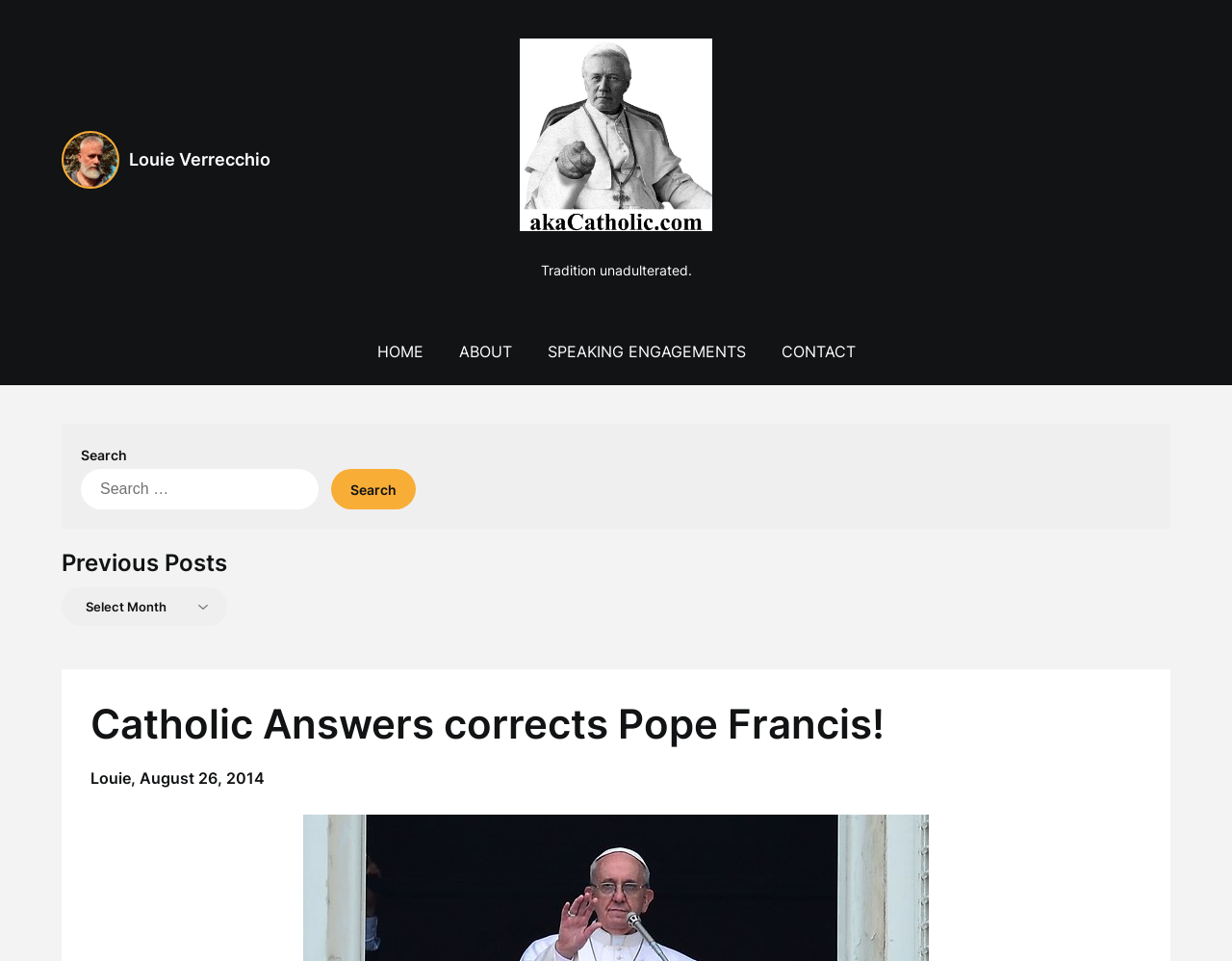Determine the bounding box coordinates of the clickable element to complete this instruction: "click the 'HOME' link". Provide the coordinates in the format of four float numbers between 0 and 1, [left, top, right, bottom].

[0.293, 0.332, 0.356, 0.401]